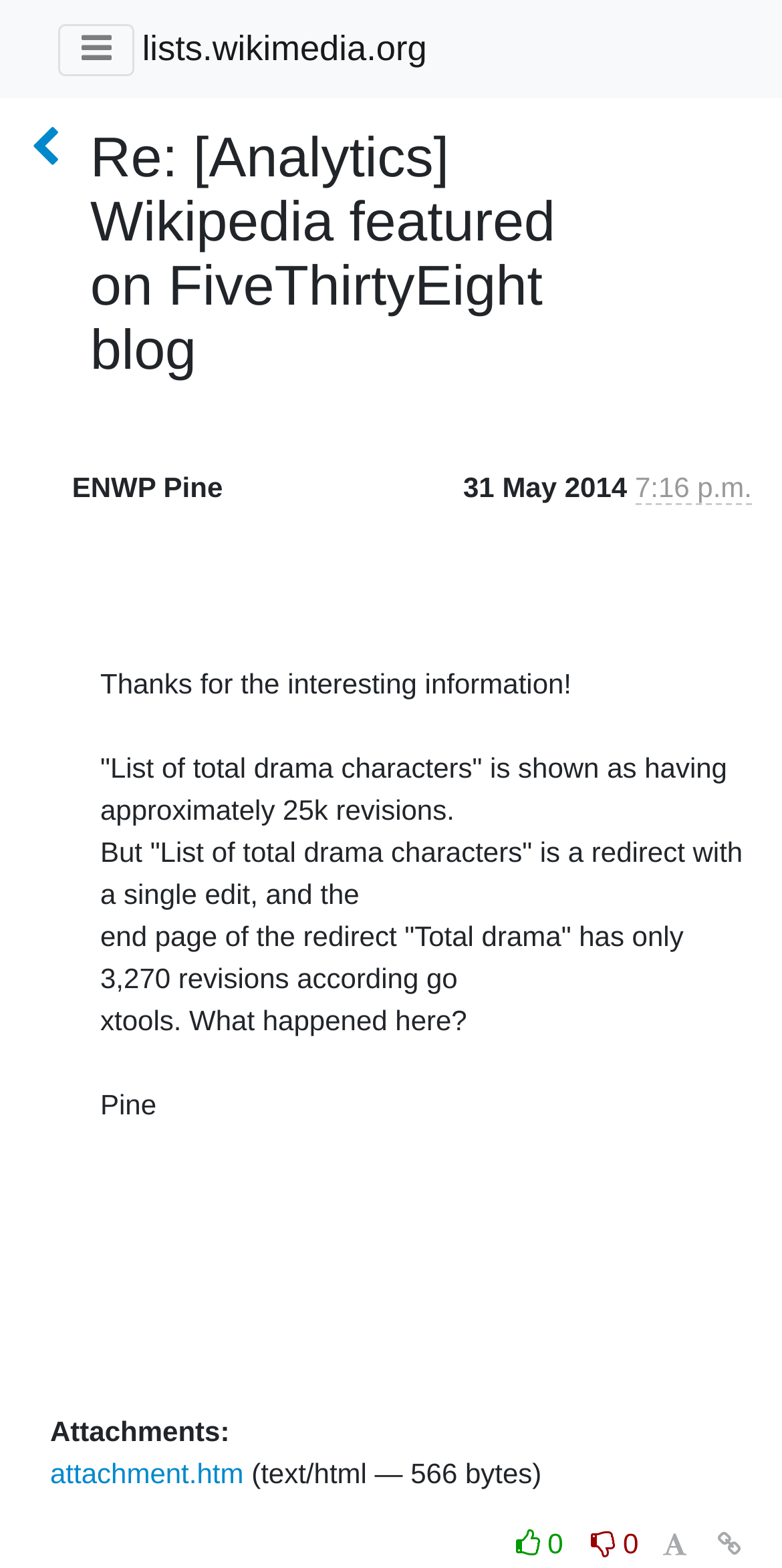Who sent the email?
Kindly answer the question with as much detail as you can.

The sender's name is mentioned in the email body as 'Pine'.